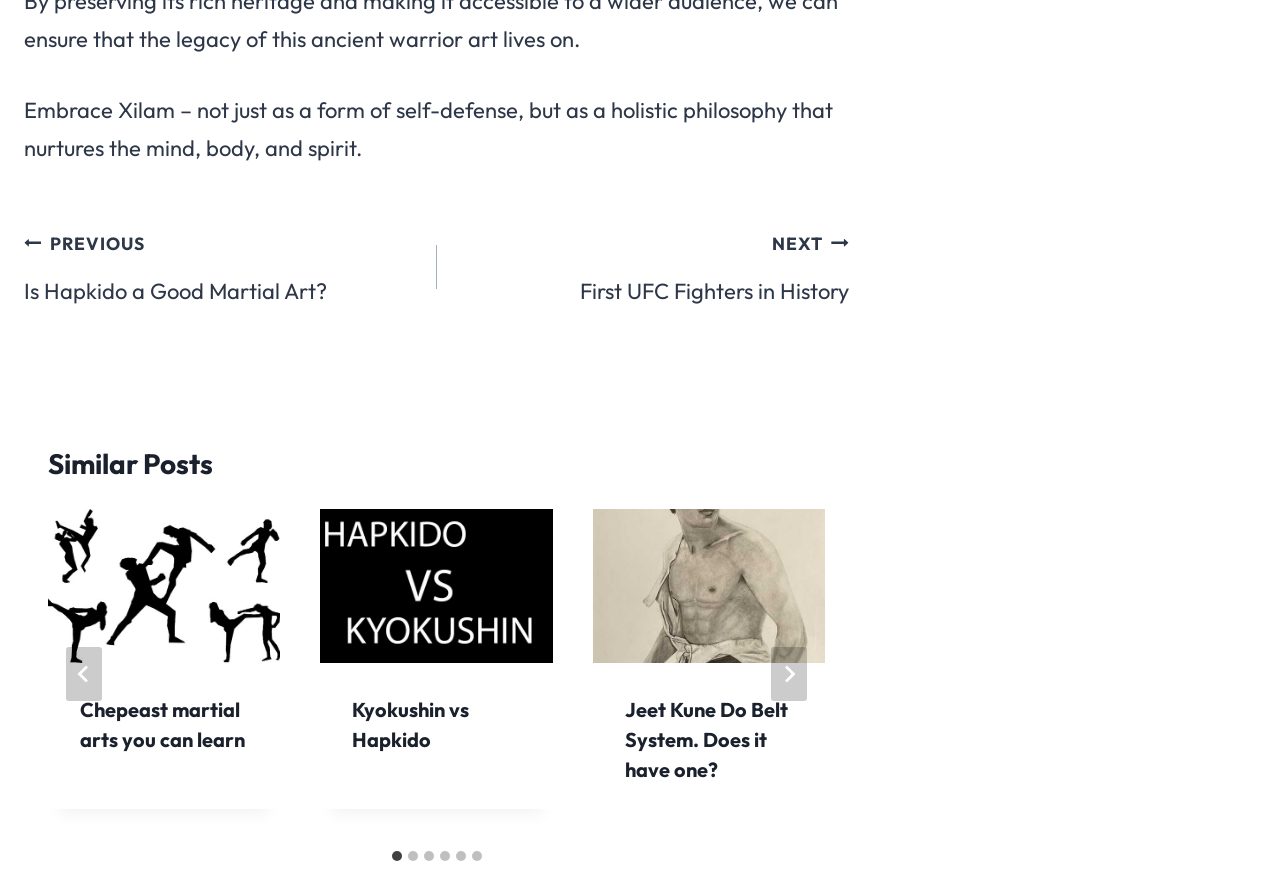Respond to the question below with a single word or phrase: What is the main topic of this webpage?

Martial Arts